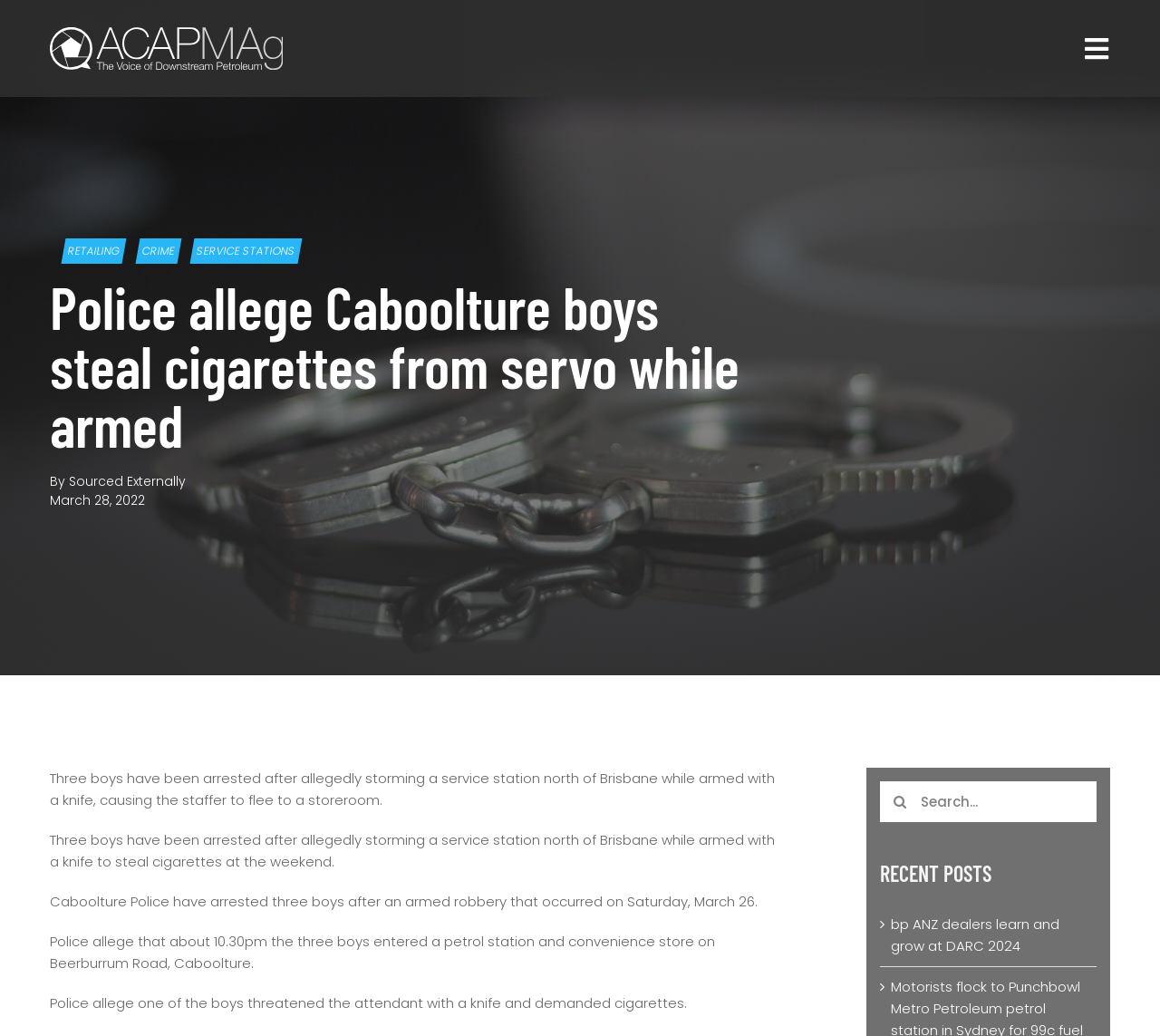What is the object used to threaten the attendant?
Using the information presented in the image, please offer a detailed response to the question.

I determined the answer by reading the text of the article, specifically the sentence that says 'Police allege one of the boys threatened the attendant with a knife and demanded cigarettes.' which mentions the object used to threaten the attendant.